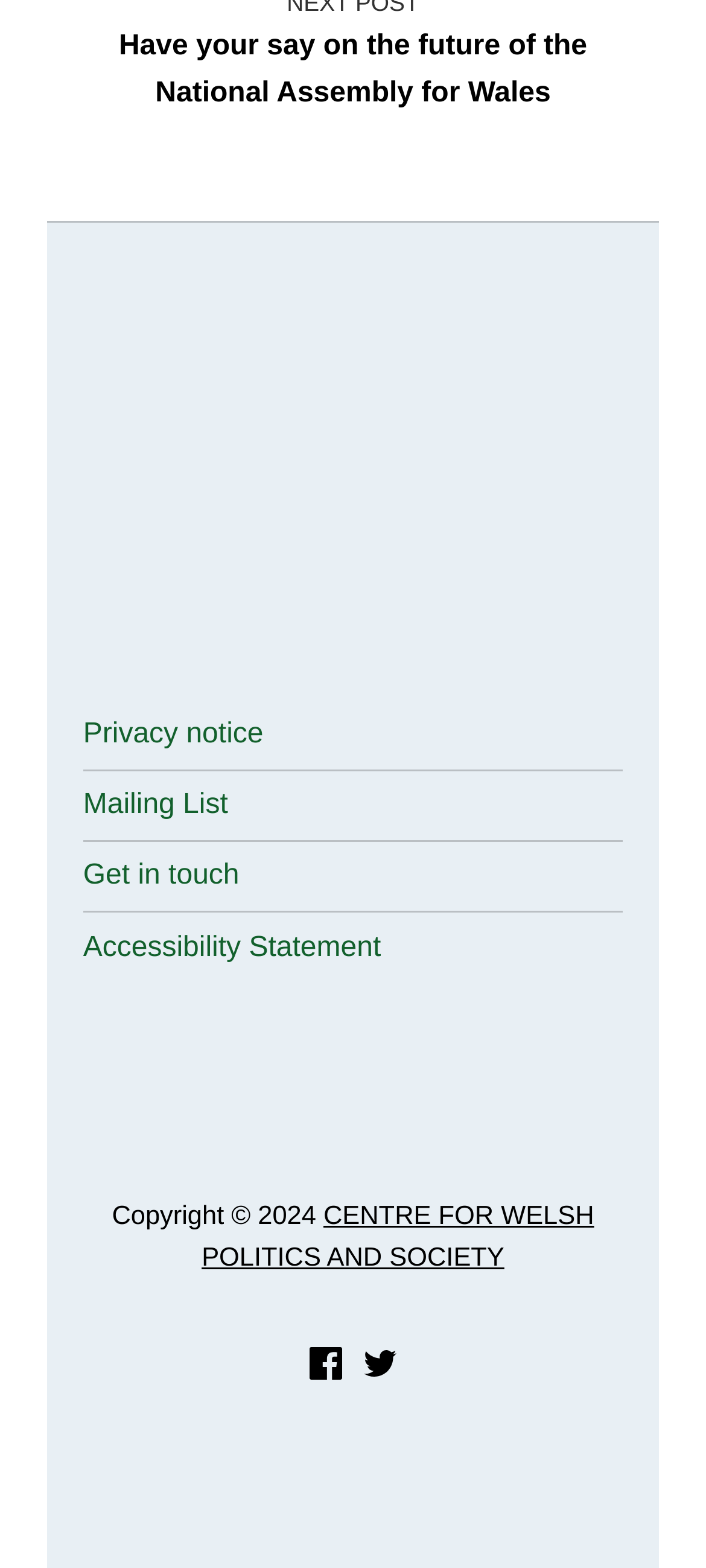Could you specify the bounding box coordinates for the clickable section to complete the following instruction: "Visit Prifysgol Aberystwyth University website"?

[0.118, 0.237, 0.882, 0.256]